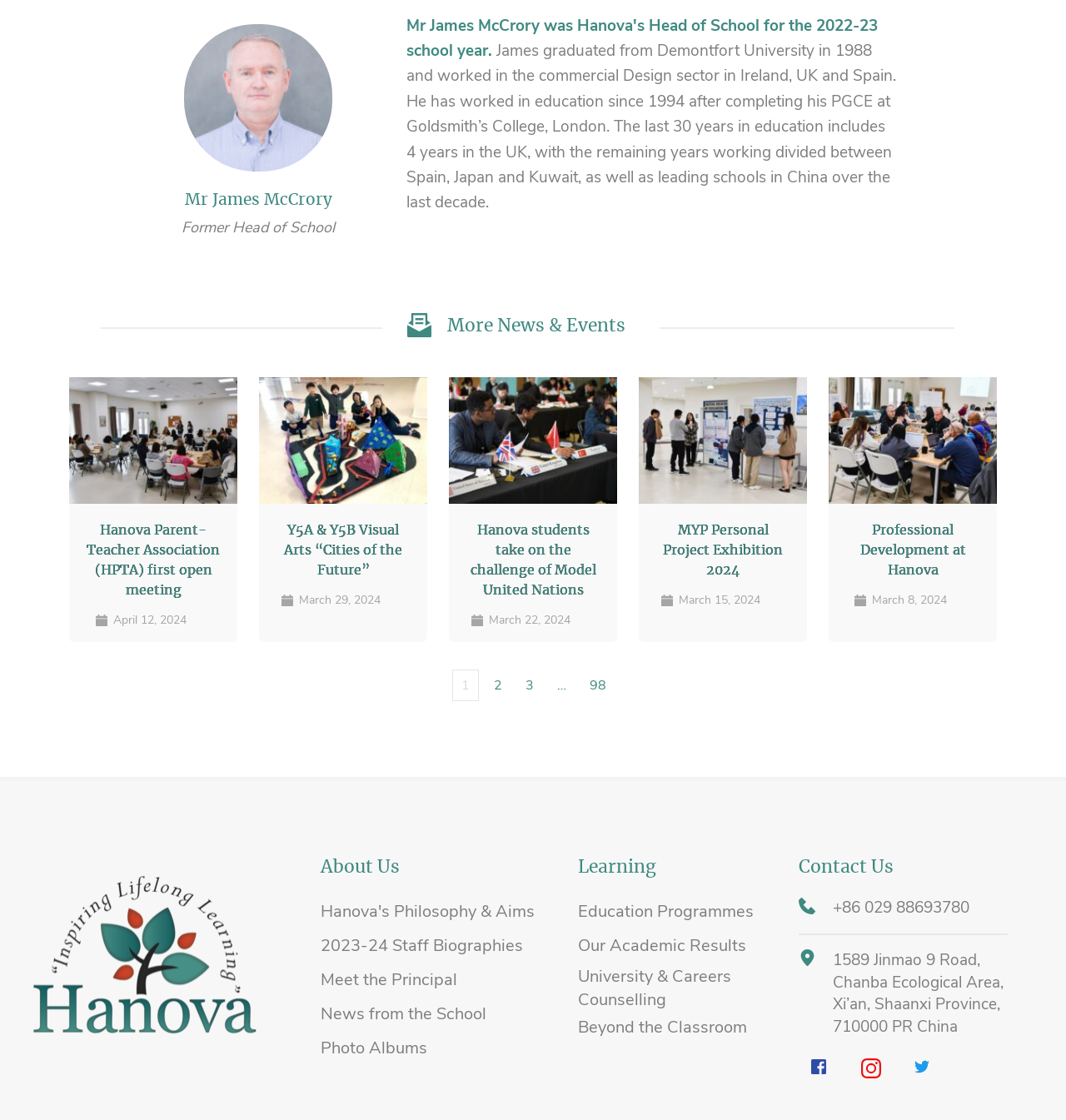Give a concise answer using one word or a phrase to the following question:
What is the name of the person described on this page?

Mr James McCrory